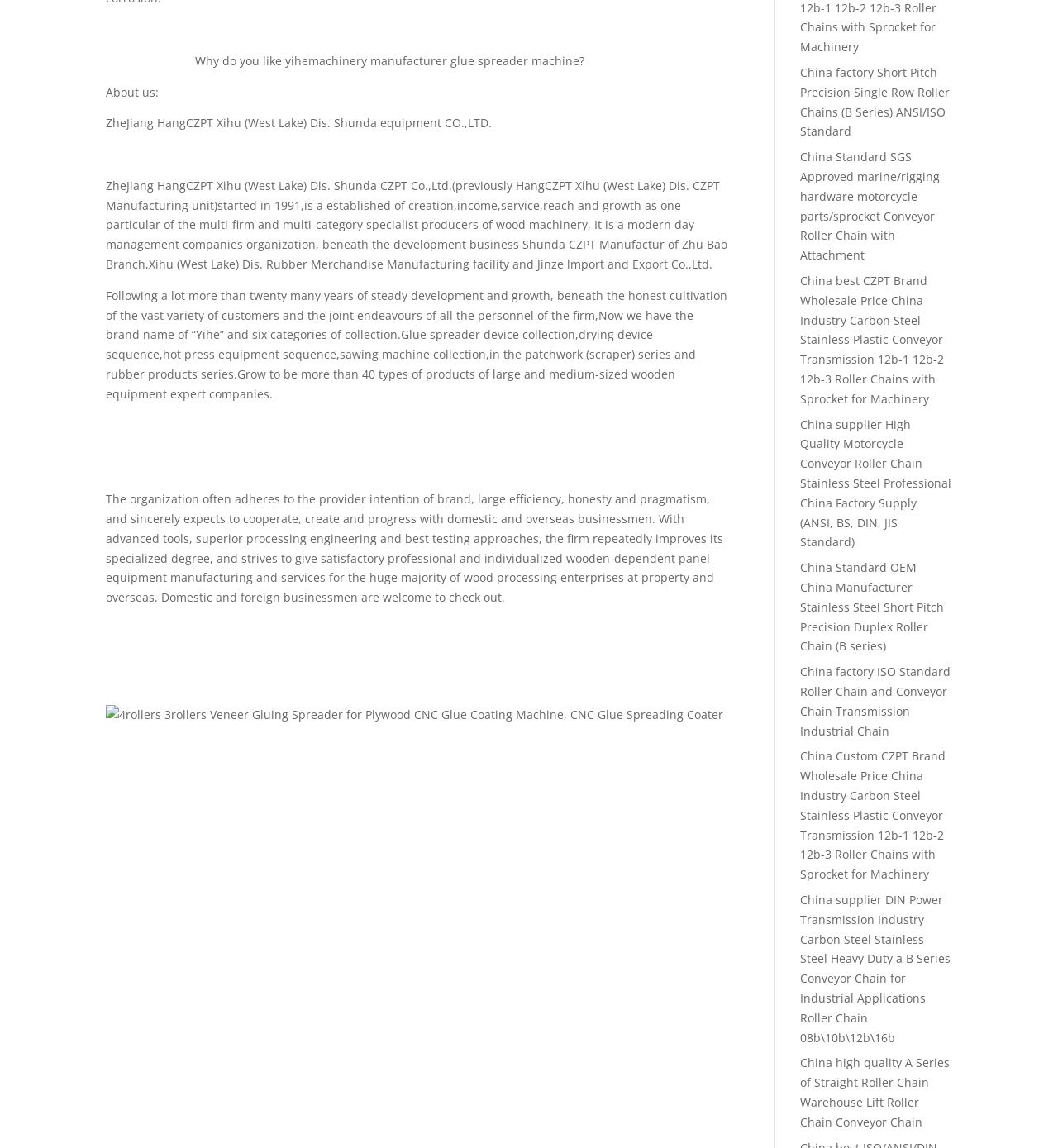Find the bounding box coordinates of the clickable region needed to perform the following instruction: "View the image of 4rollers 3rollers Veneer Gluing Spreader for Plywood CNC Glue Coating Machine". The coordinates should be provided as four float numbers between 0 and 1, i.e., [left, top, right, bottom].

[0.1, 0.614, 0.684, 0.631]